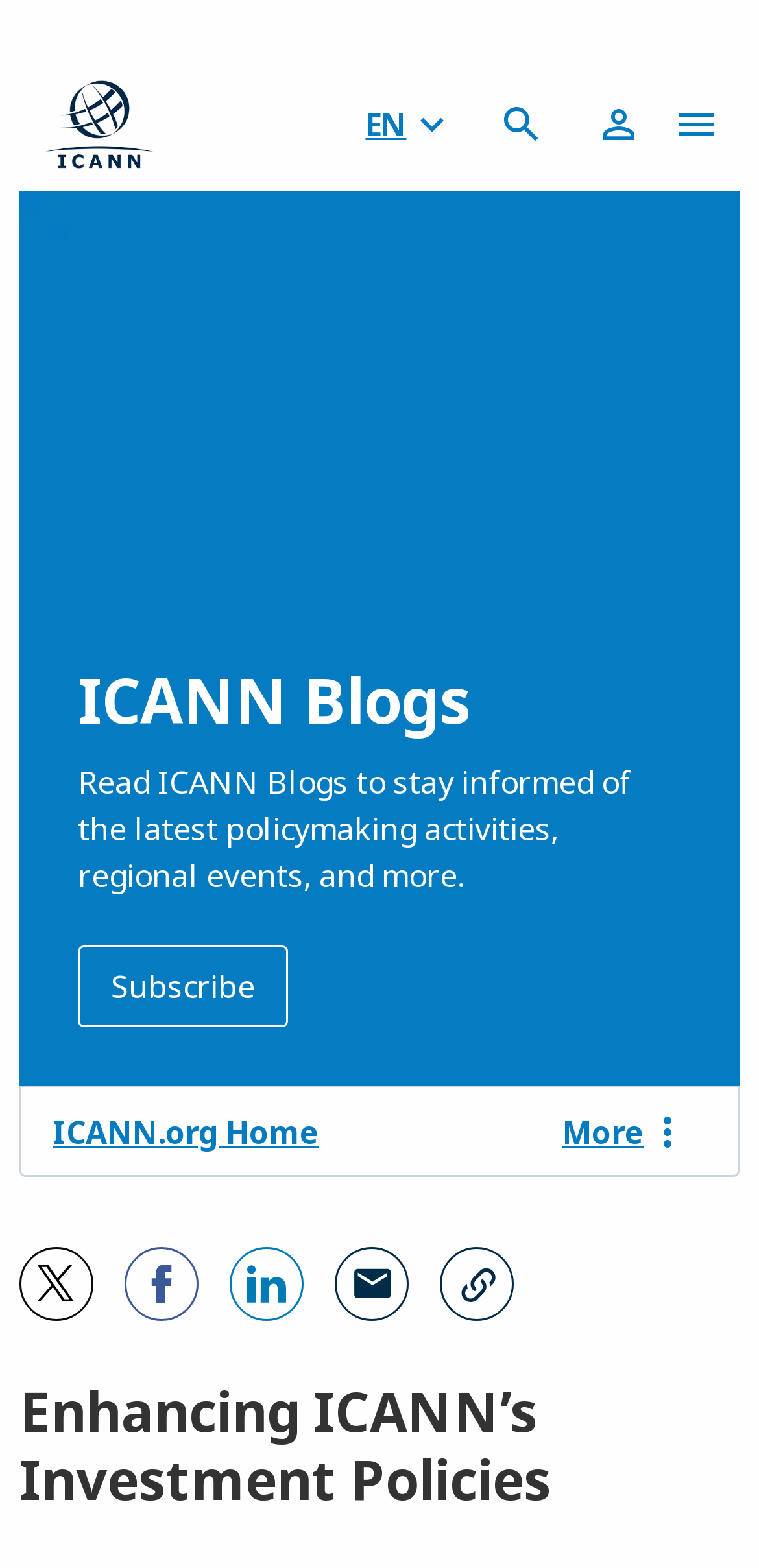Can you pinpoint the bounding box coordinates for the clickable element required for this instruction: "View Governance Documents"? The coordinates should be four float numbers between 0 and 1, i.e., [left, top, right, bottom].

[0.077, 0.233, 0.485, 0.256]